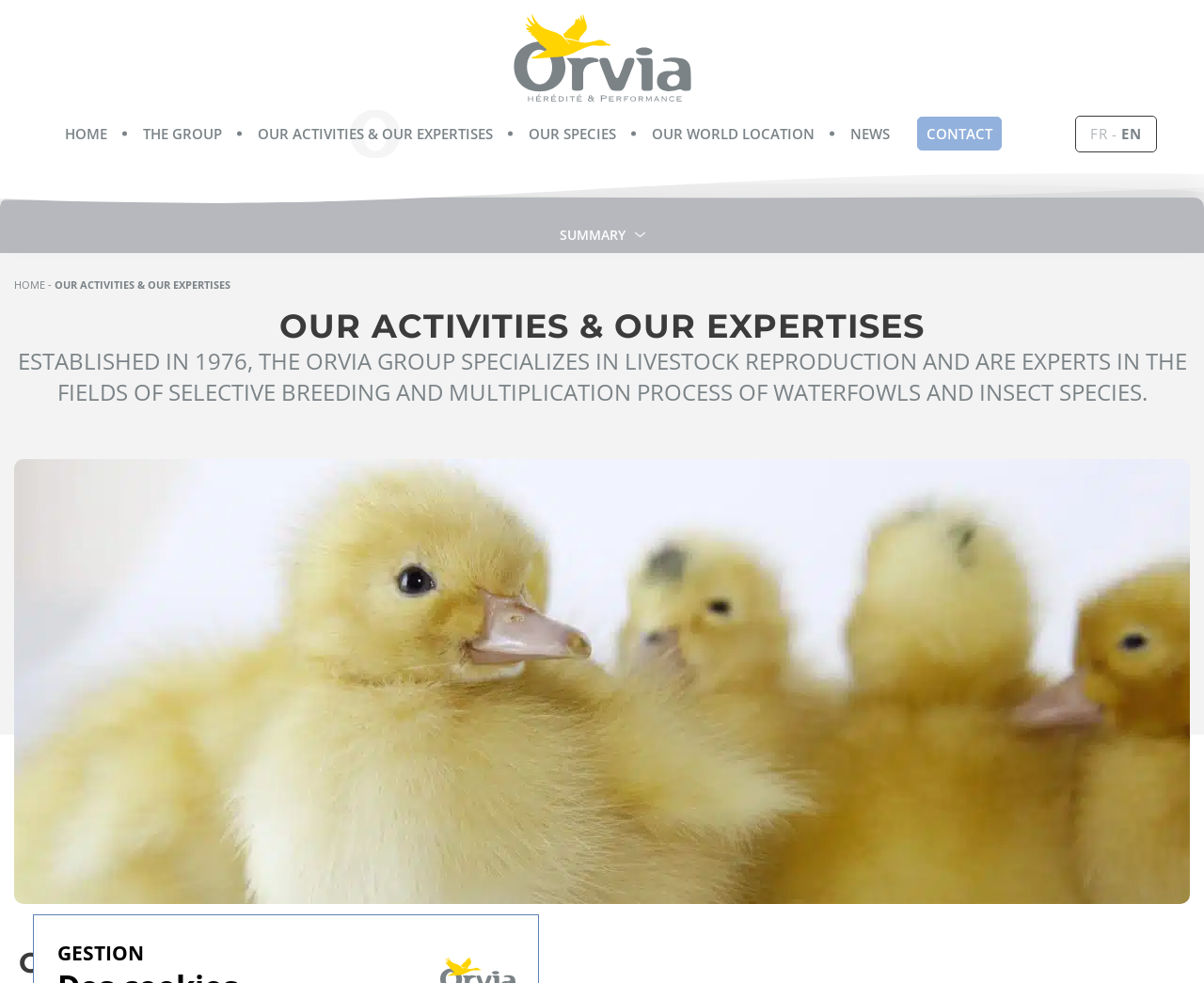What is the last main navigation link?
Refer to the image and provide a concise answer in one word or phrase.

CONTACT